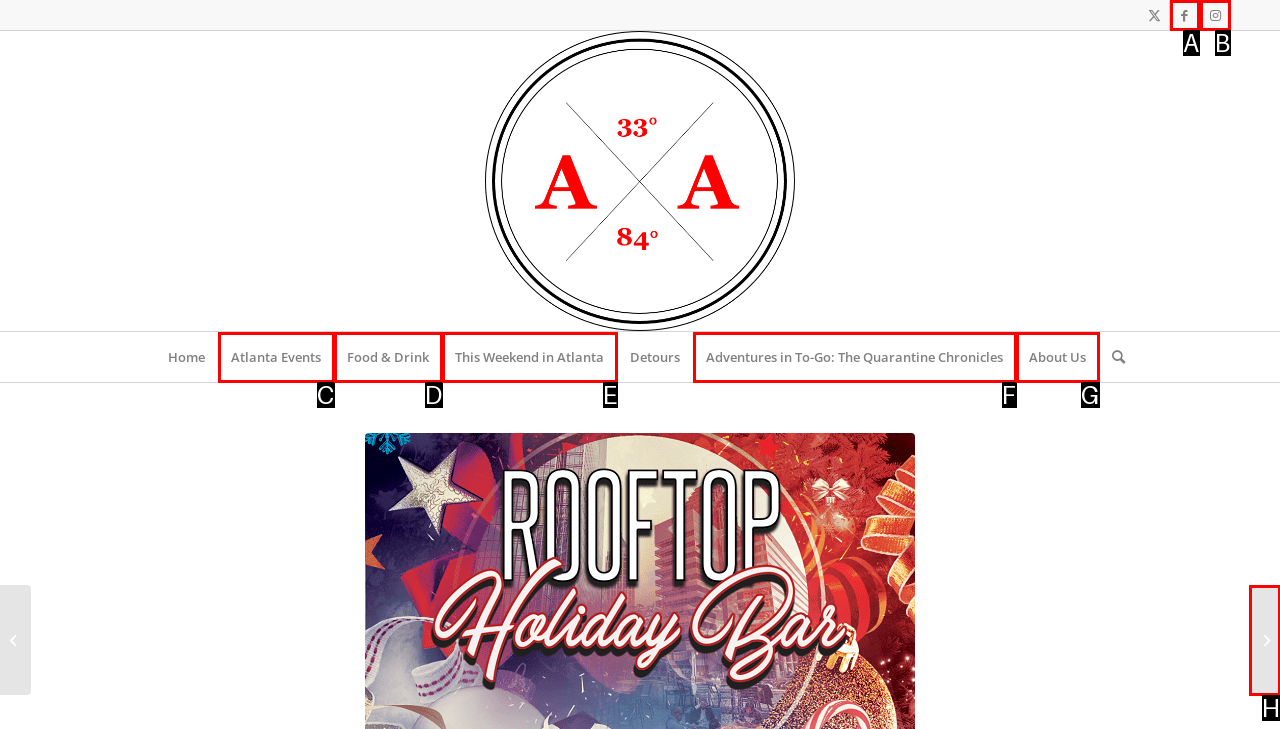Using the provided description: Daerah, select the HTML element that corresponds to it. Indicate your choice with the option's letter.

None